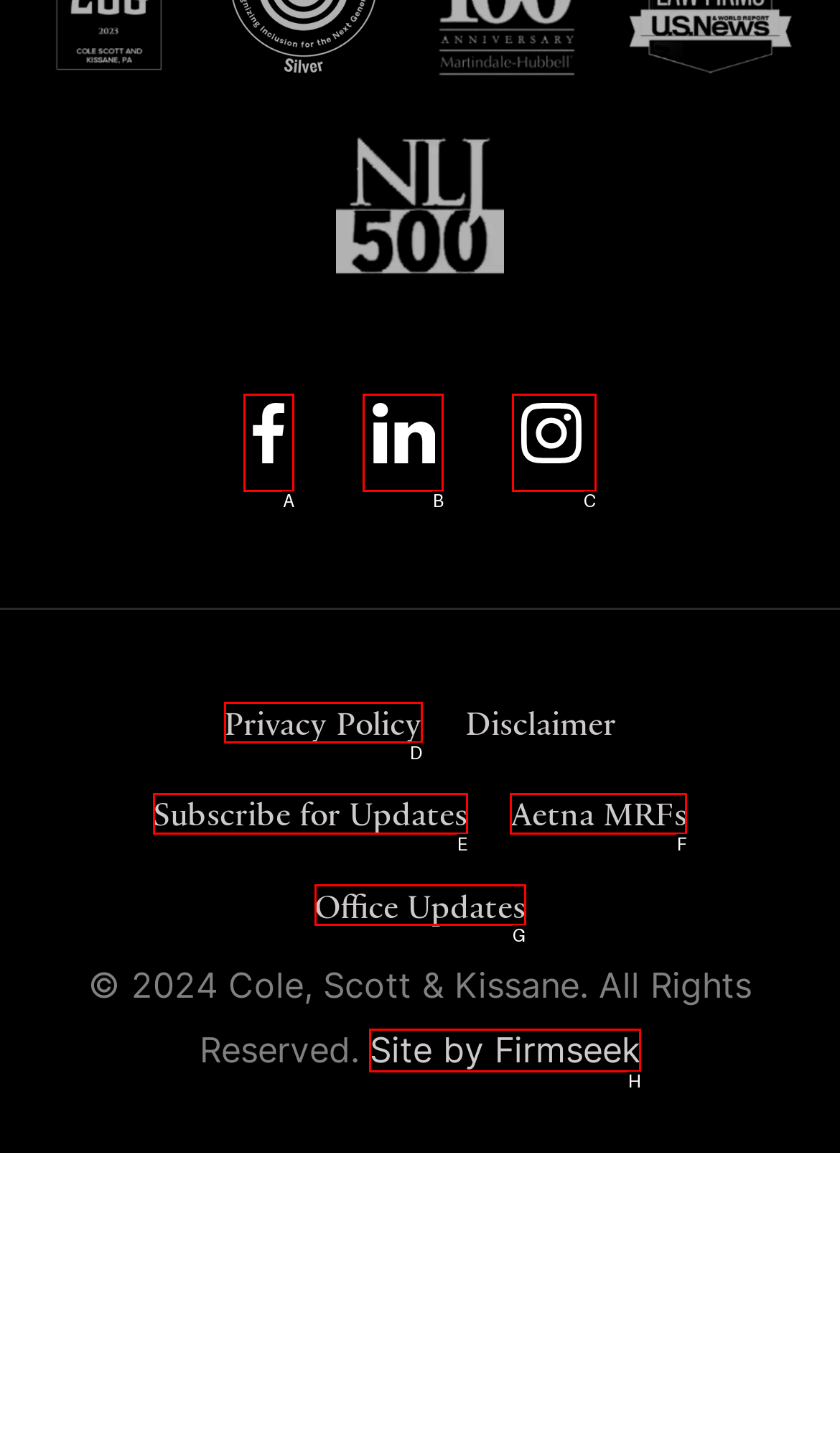Identify the HTML element that matches the description: Privacy Policy
Respond with the letter of the correct option.

D